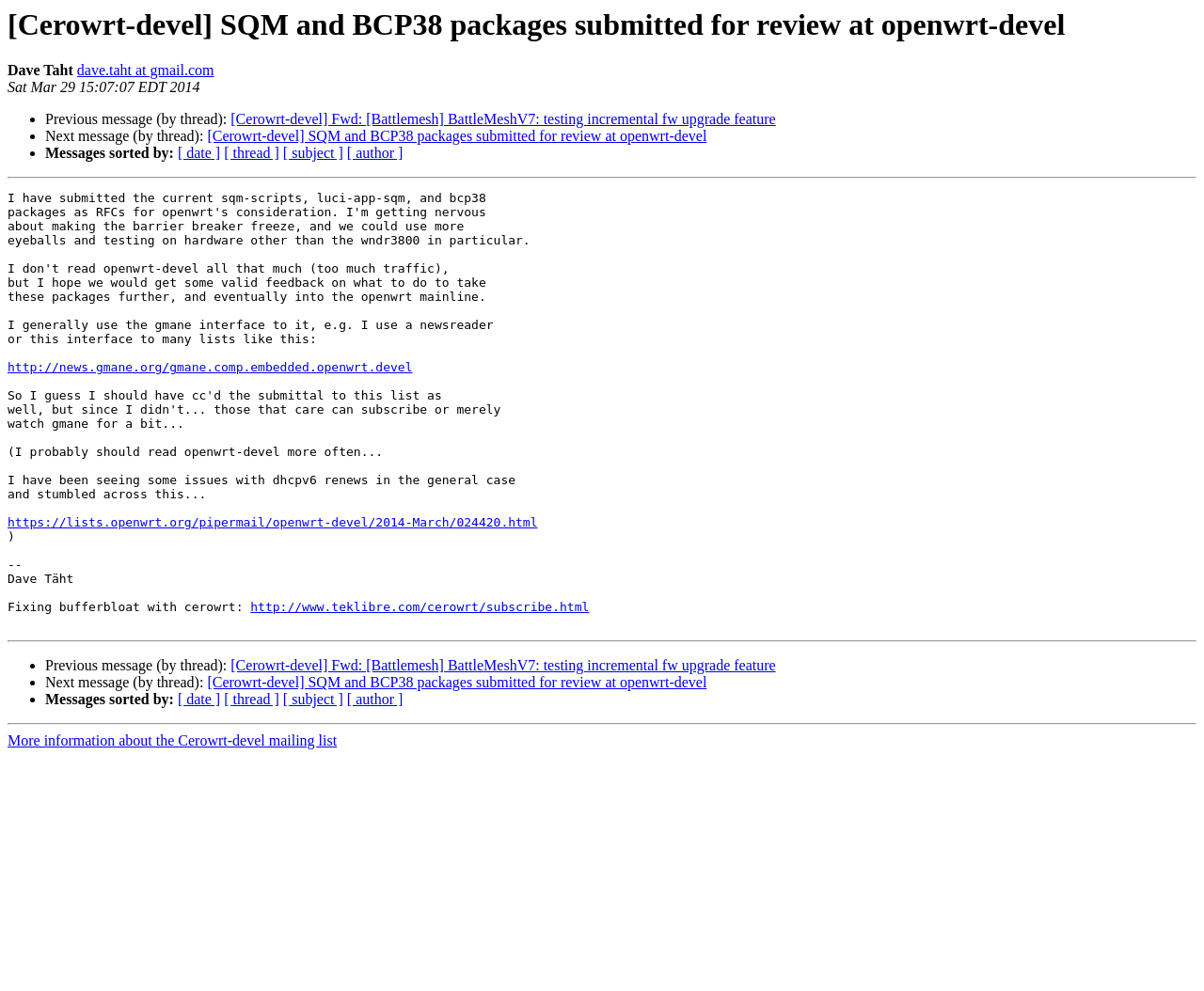Please identify the bounding box coordinates of the element's region that I should click in order to complete the following instruction: "Visit the Cerowrt-devel mailing list". The bounding box coordinates consist of four float numbers between 0 and 1, i.e., [left, top, right, bottom].

[0.006, 0.74, 0.28, 0.756]